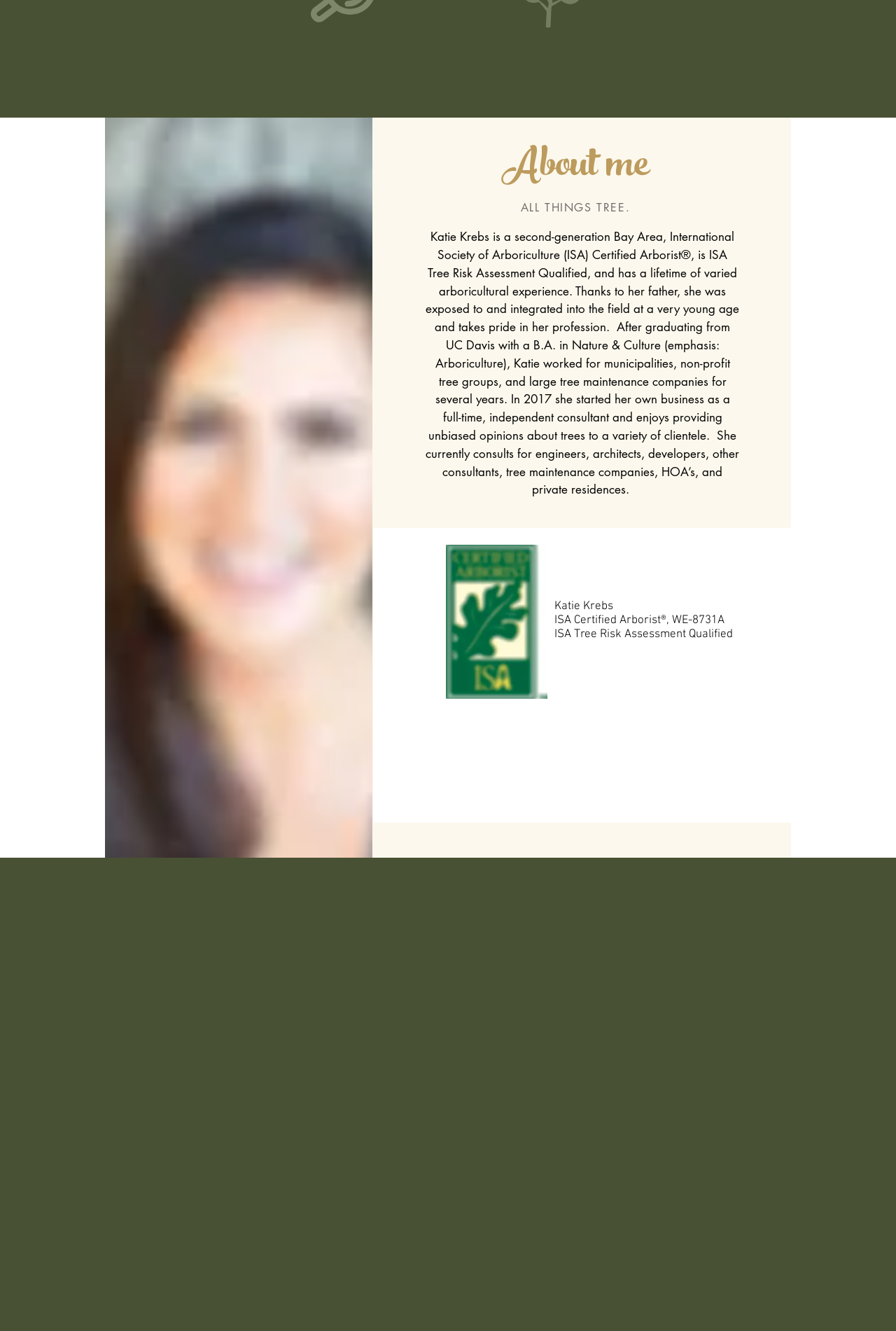Respond with a single word or phrase for the following question: 
What is the name of the degree Katie Krebs graduated with?

B.A. in Nature & Culture